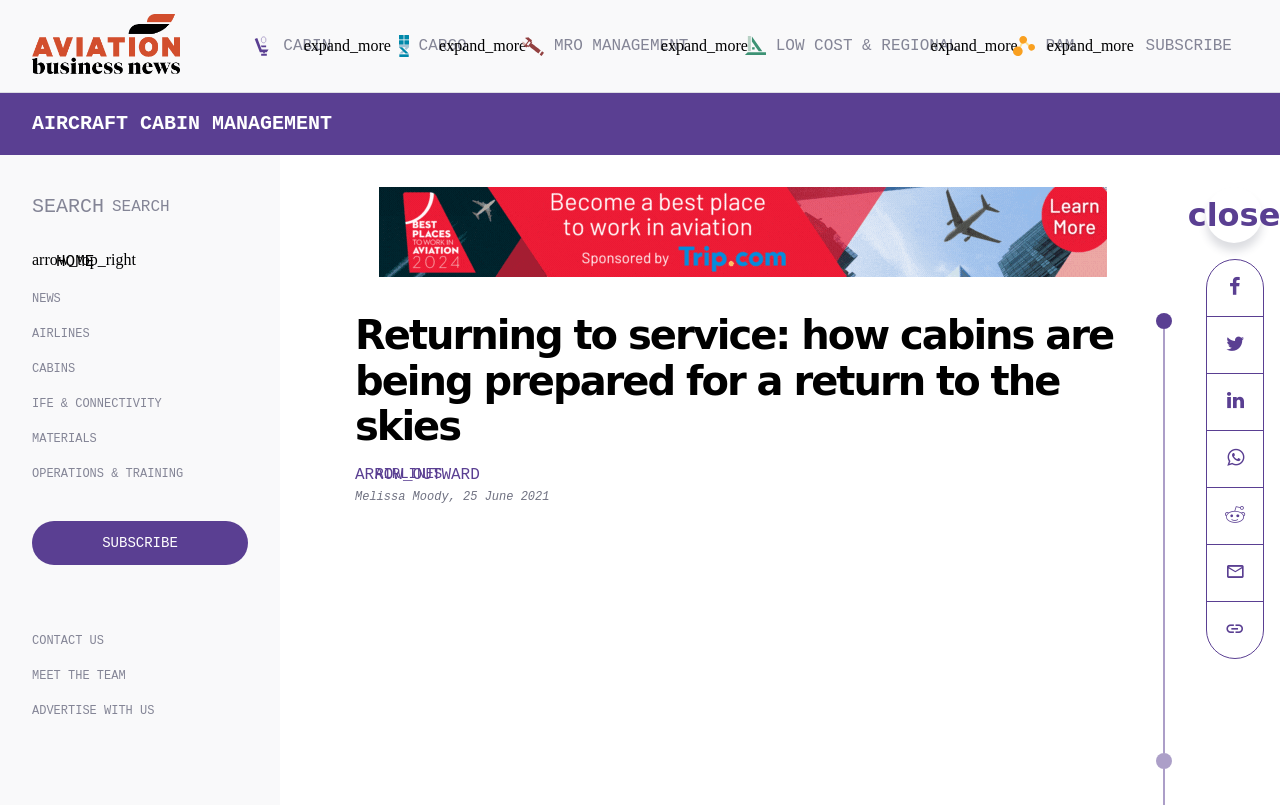When was the article 'Returning to service: how cabins are being prepared for a return to the skies' published?
Carefully analyze the image and provide a thorough answer to the question.

The publication date can be found below the title of the article, where it says '25 June 2021' in a time format.